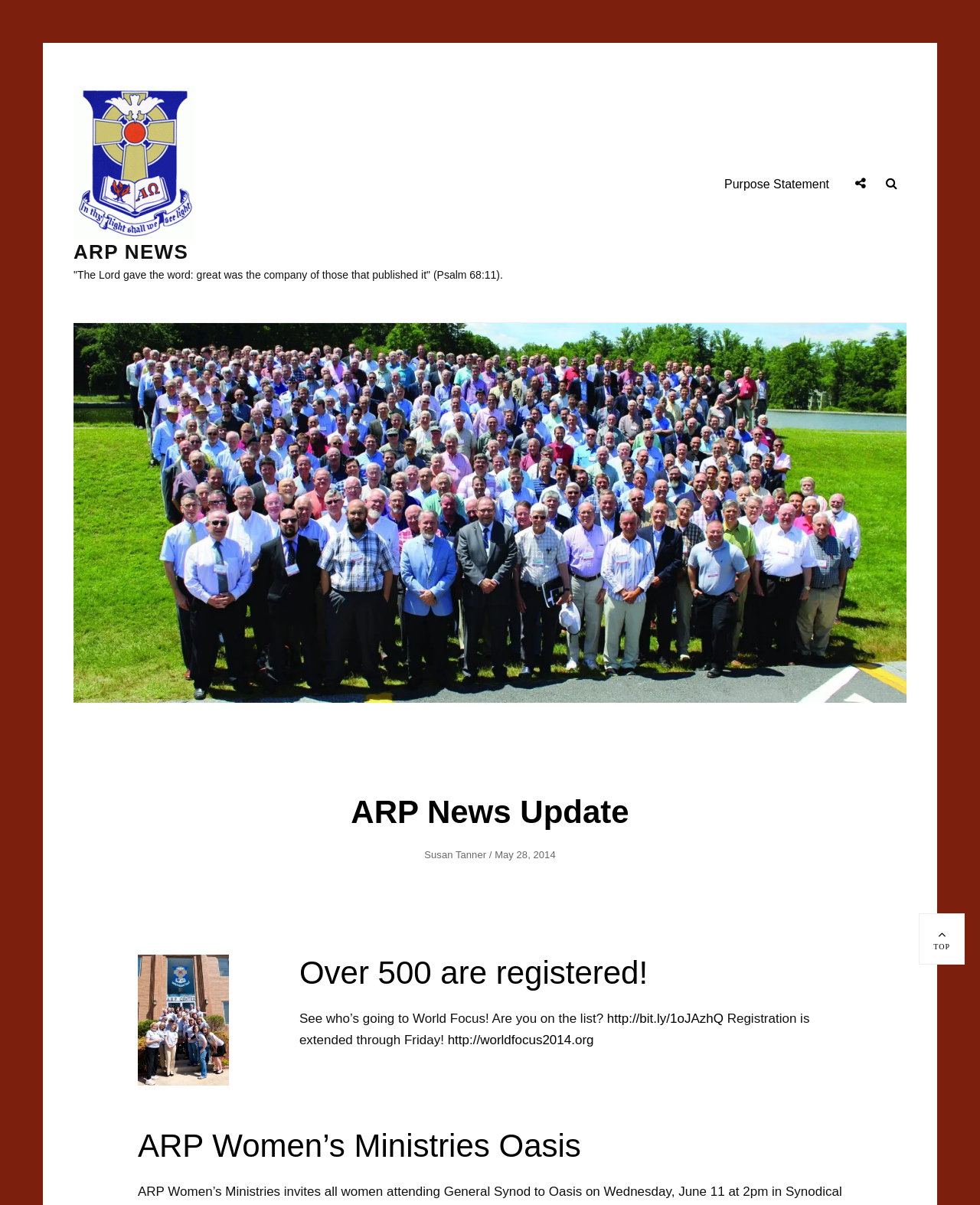Bounding box coordinates are given in the format (top-left x, top-left y, bottom-right x, bottom-right y). All values should be floating point numbers between 0 and 1. Provide the bounding box coordinate for the UI element described as: Scroll Up Top

[0.938, 0.758, 0.984, 0.801]